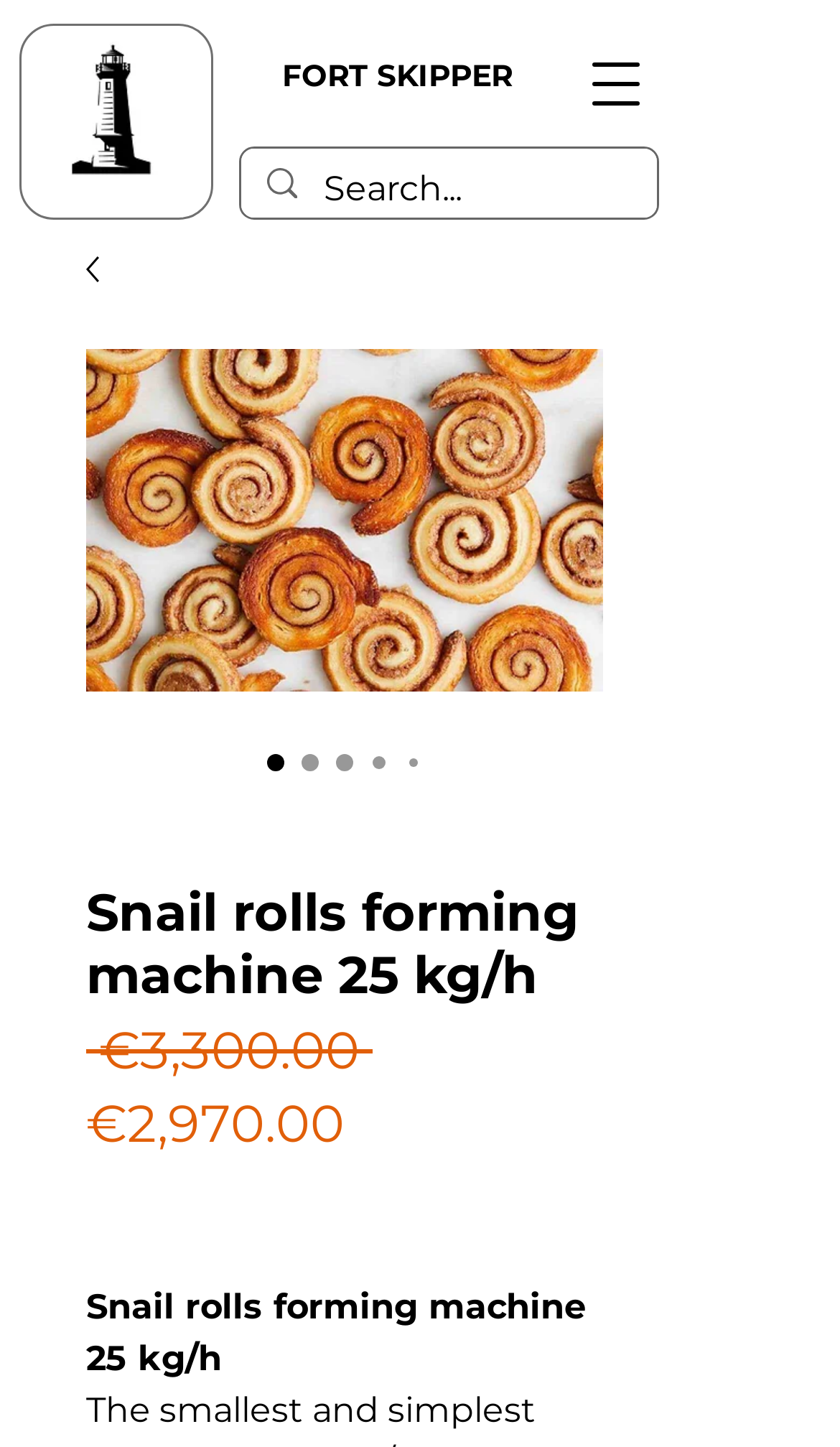Analyze and describe the webpage in a detailed narrative.

The webpage is about a product called "Snail rolls forming machine 25 kg/h" from a company called "Fort Skipper". At the top left, there is a link to the company's production technologies for healthier snacks, accompanied by an image. Next to it, there is a heading with the company name "FORT SKIPPER". 

On the top right, there is a button to open a navigation menu. Below it, there is a search bar with a magnifying glass icon and a placeholder text "Search...". The search bar is accompanied by a few links and images, including an image of the product "Snail rolls forming machine 25 kg/h".

The main content of the page is about the product, with a heading "Snail rolls forming machine 25 kg/h" and a few radio buttons with the same product name. Below the radio buttons, there are prices listed, including a regular price of €3,300.00 and a sale price of €2,970.00. The product description is provided in a paragraph below the prices.